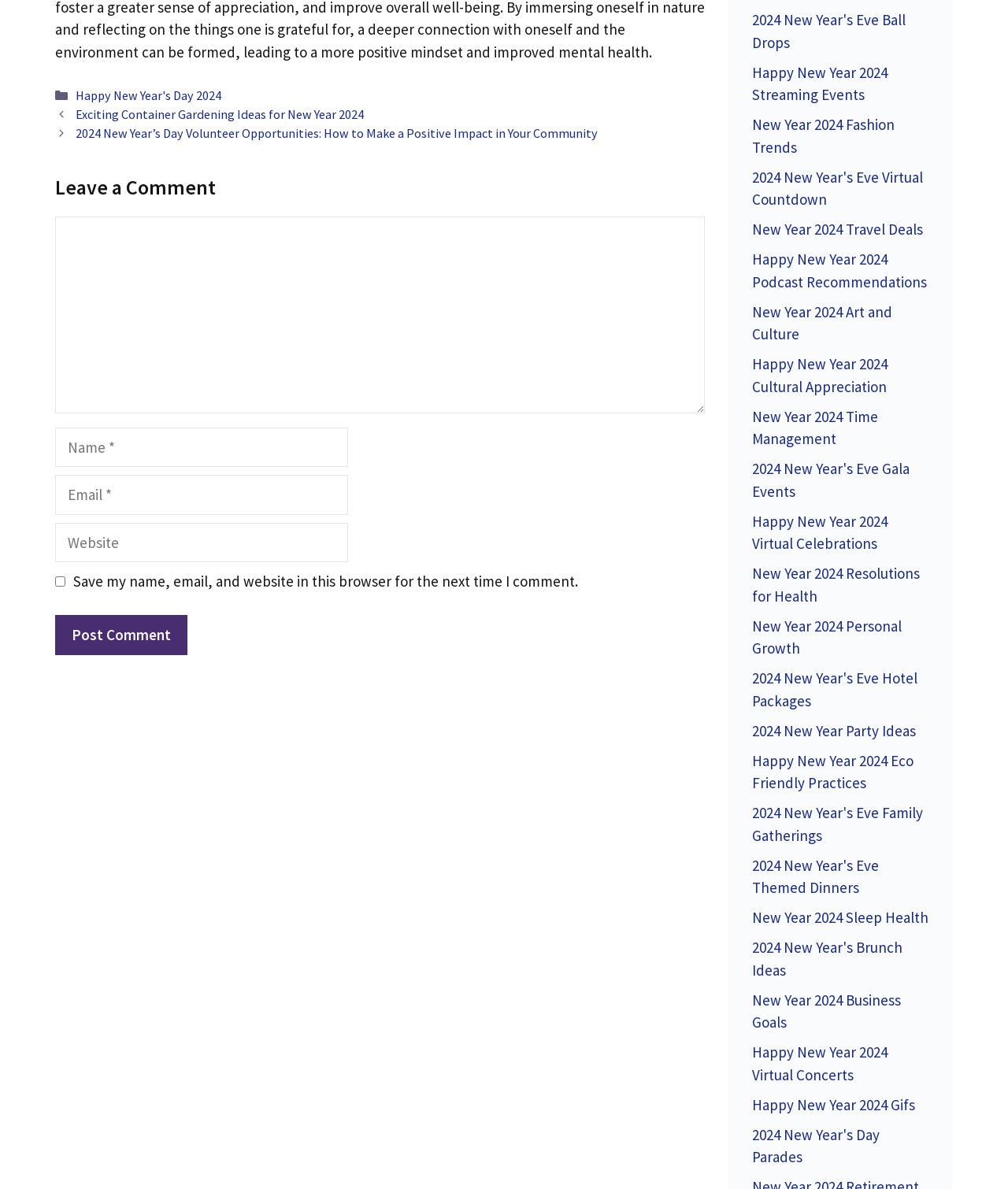What is the category of the first link on the page?
Offer a detailed and exhaustive answer to the question.

The first link on the page is 'Happy New Year's Day 2024', which is categorized under 'Categories', as indicated by the 'Categories' static text element.